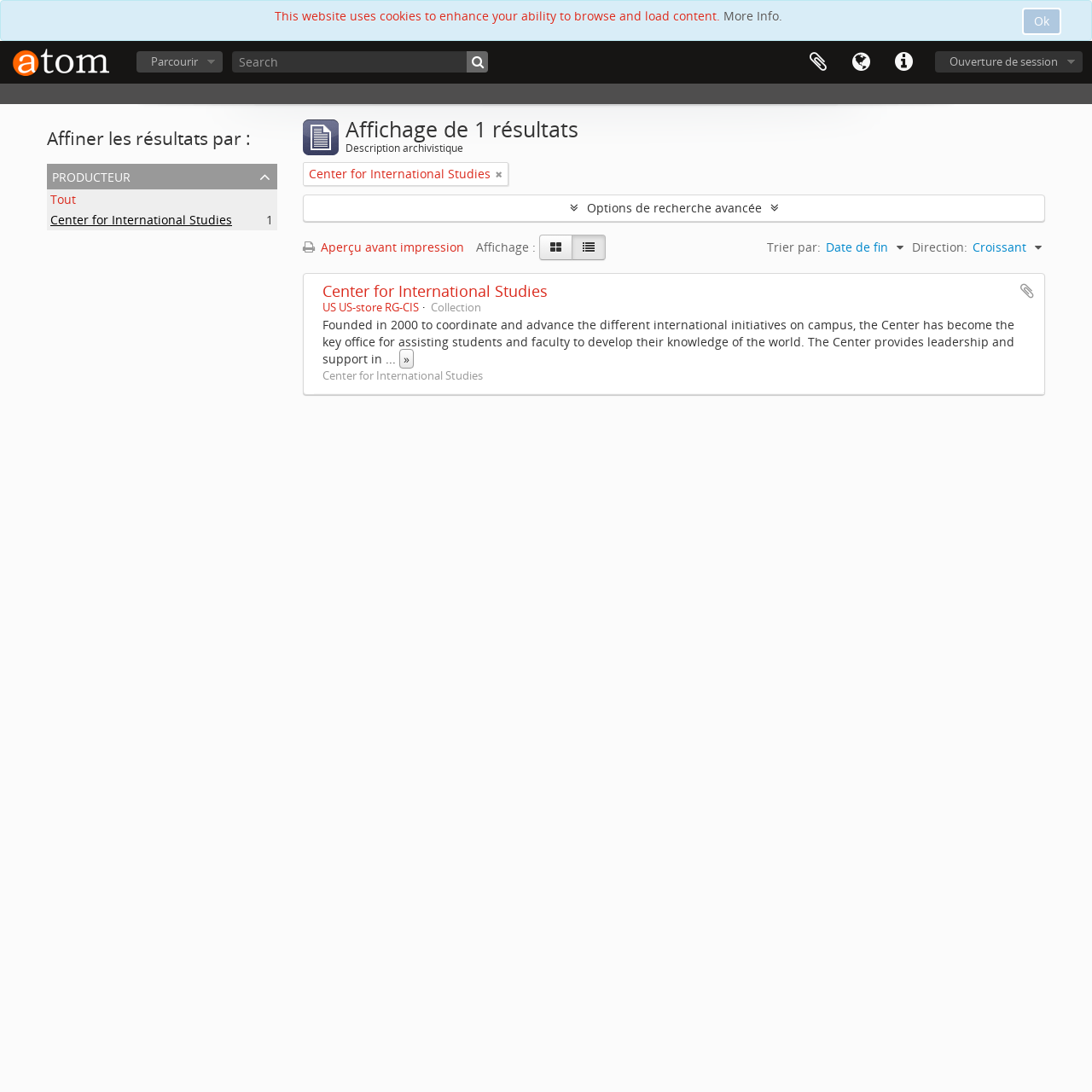Please mark the clickable region by giving the bounding box coordinates needed to complete this instruction: "Search for something".

[0.212, 0.047, 0.447, 0.066]